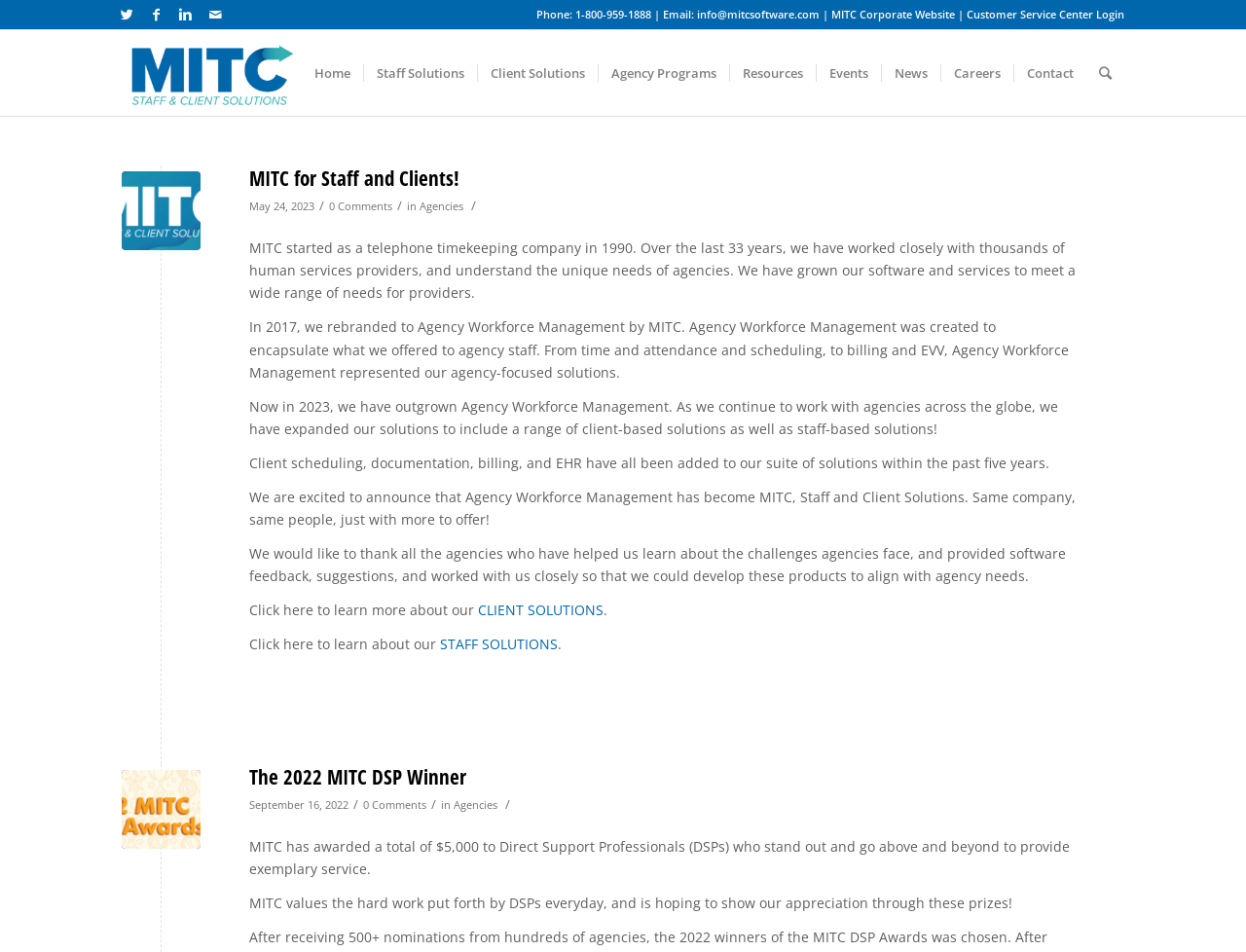Give a succinct answer to this question in a single word or phrase: 
What is the phone number of MITC?

1-800-959-1888